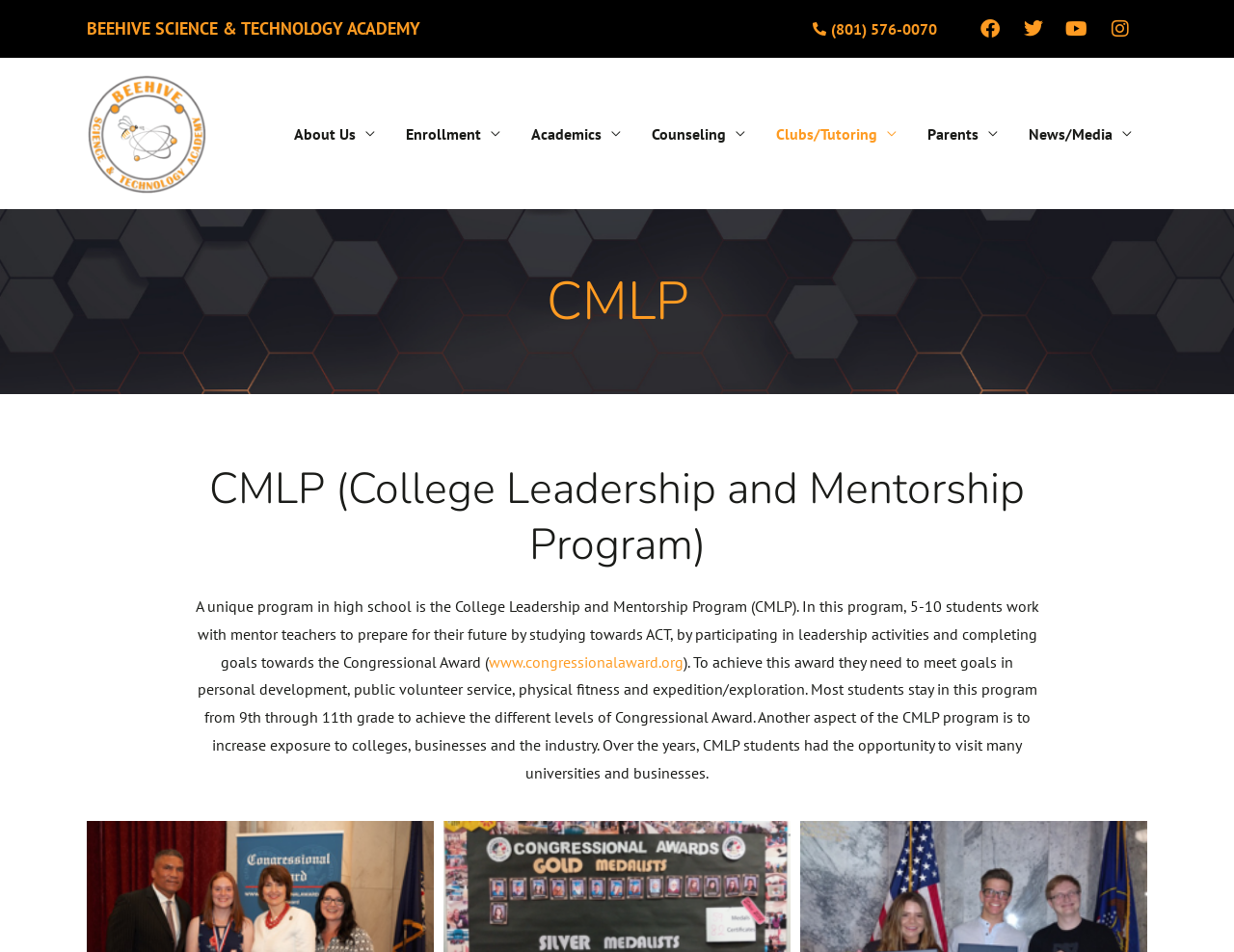What social media platforms does Beehive Science & Technology Academy have?
Please use the visual content to give a single word or phrase answer.

Facebook, Twitter, Youtube, Instagram